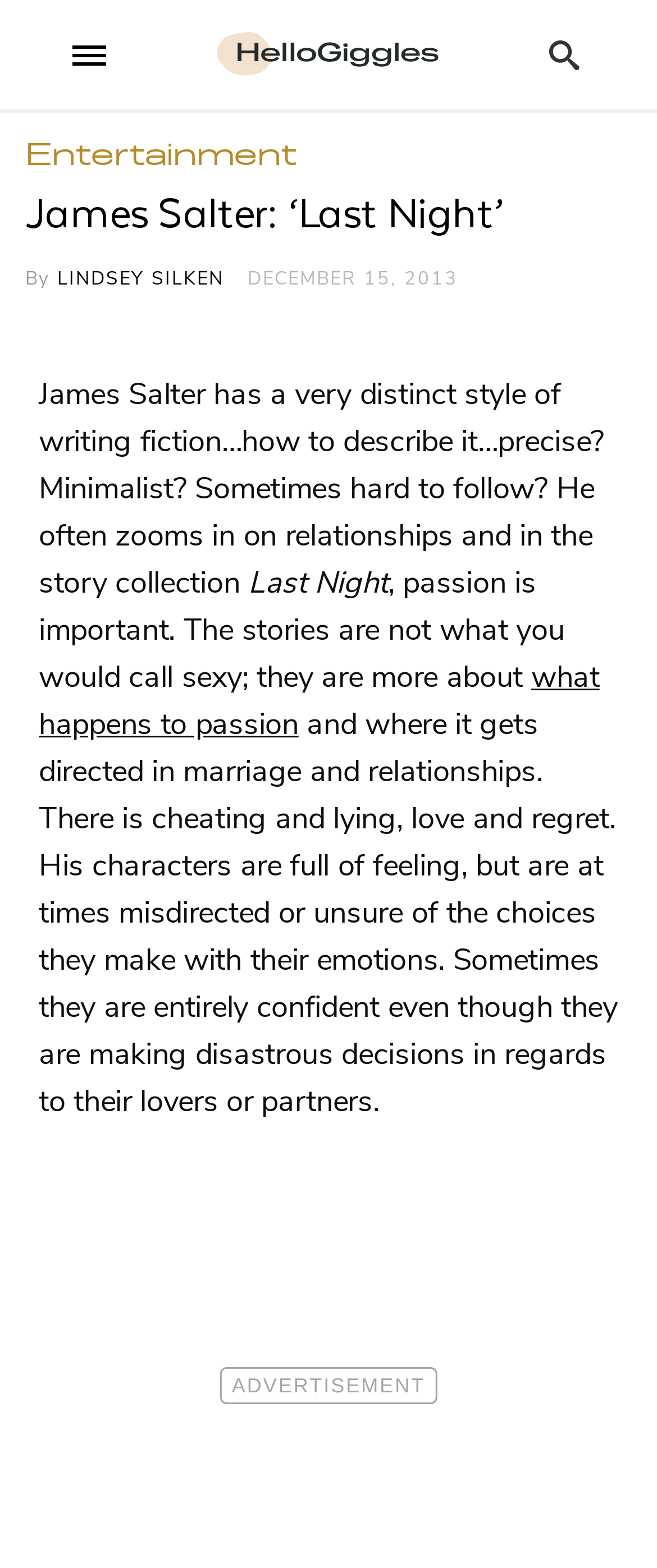What is the story collection about?
Please answer the question with a detailed response using the information from the screenshot.

The story collection, 'Last Night', is about relationships and passion. It explores what happens to passion in marriage and relationships, and how characters make choices with their emotions, sometimes leading to disastrous decisions.